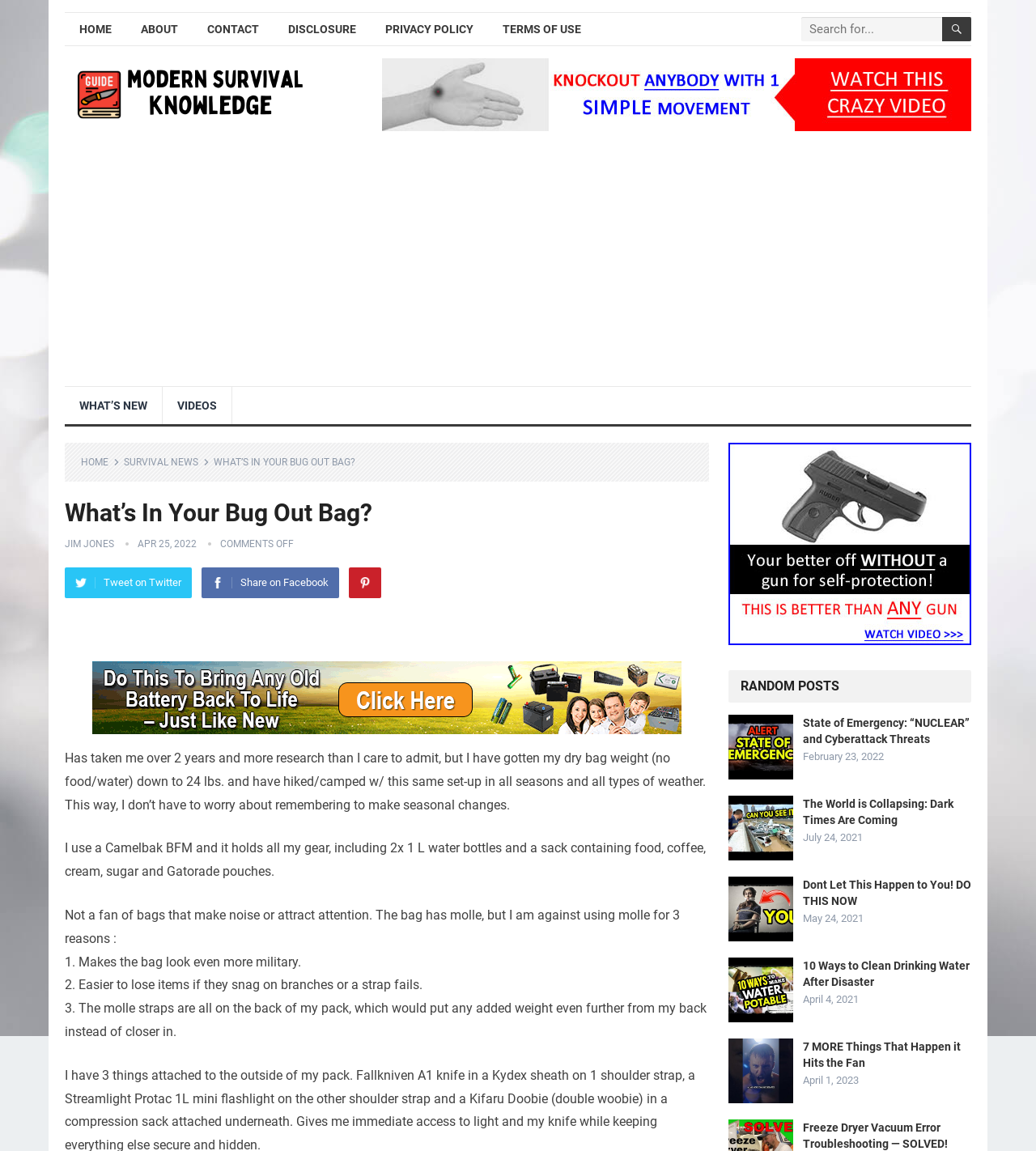Can you find and generate the webpage's heading?

What’s In Your Bug Out Bag?